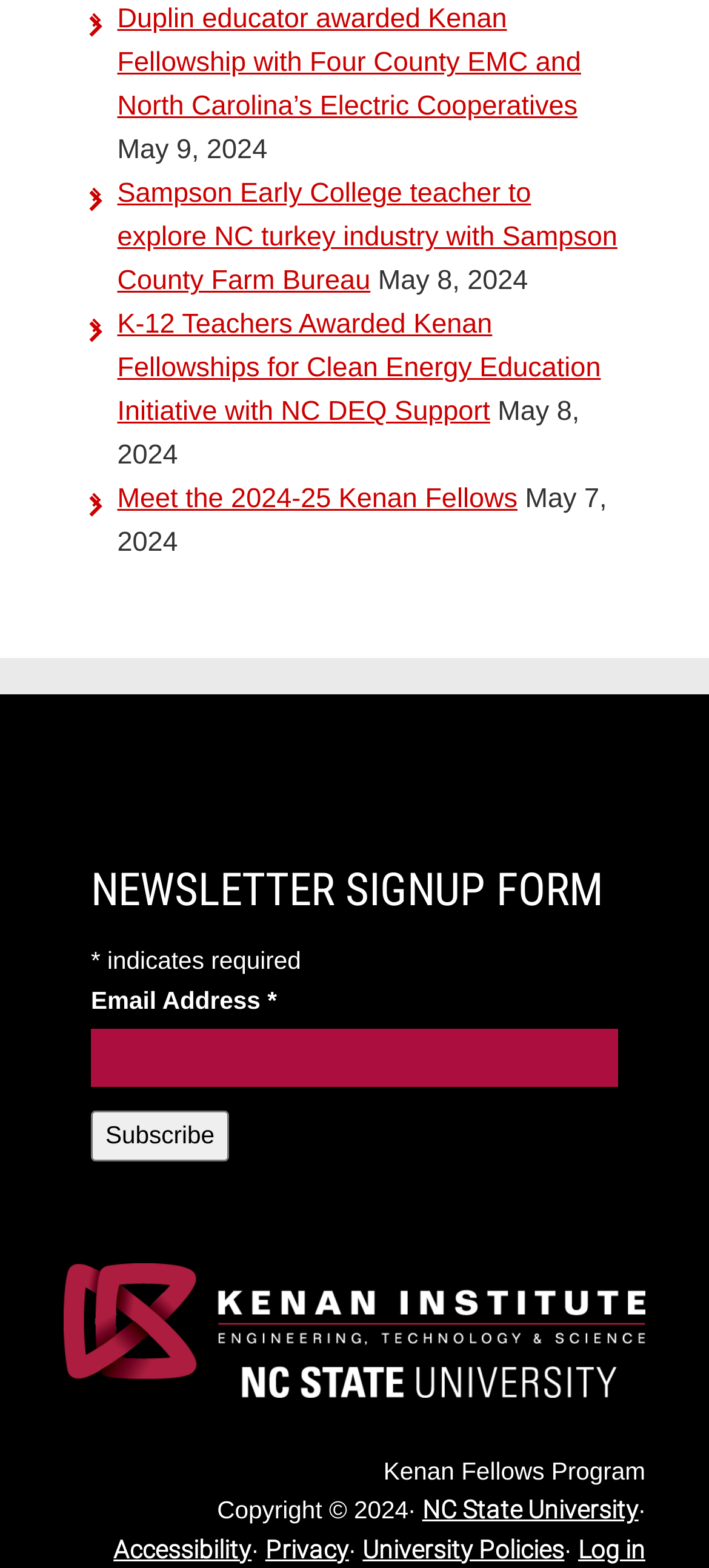What is the date of the first news article?
Examine the image and provide an in-depth answer to the question.

I found the date by looking at the StaticText element with the text 'May 9, 2024' which is located above the first news article link.